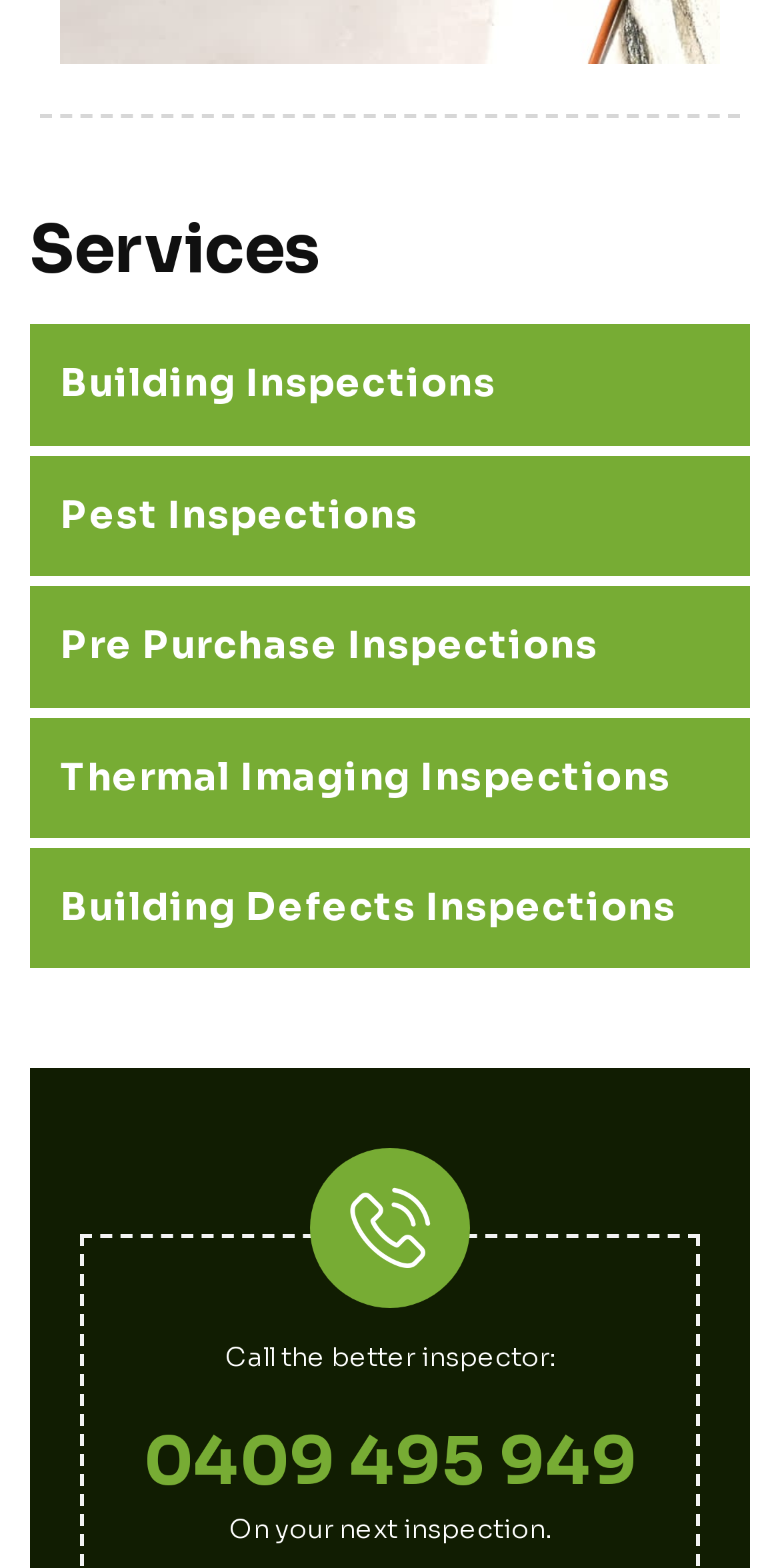What is the text below the phone number?
Please provide a single word or phrase as your answer based on the screenshot.

On your next inspection.